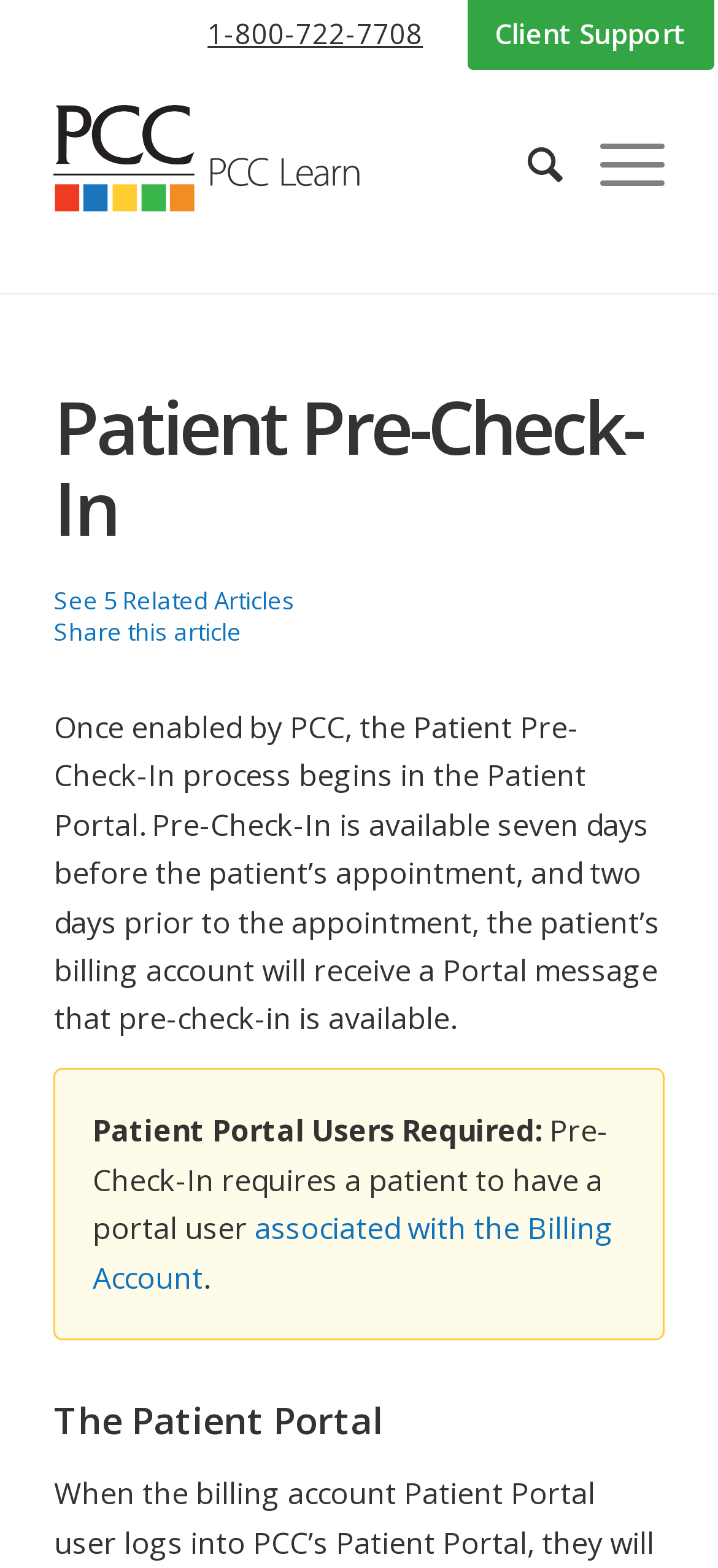Provide a brief response in the form of a single word or phrase:
What is the phone number for PCC Learn?

1-800-722-7708